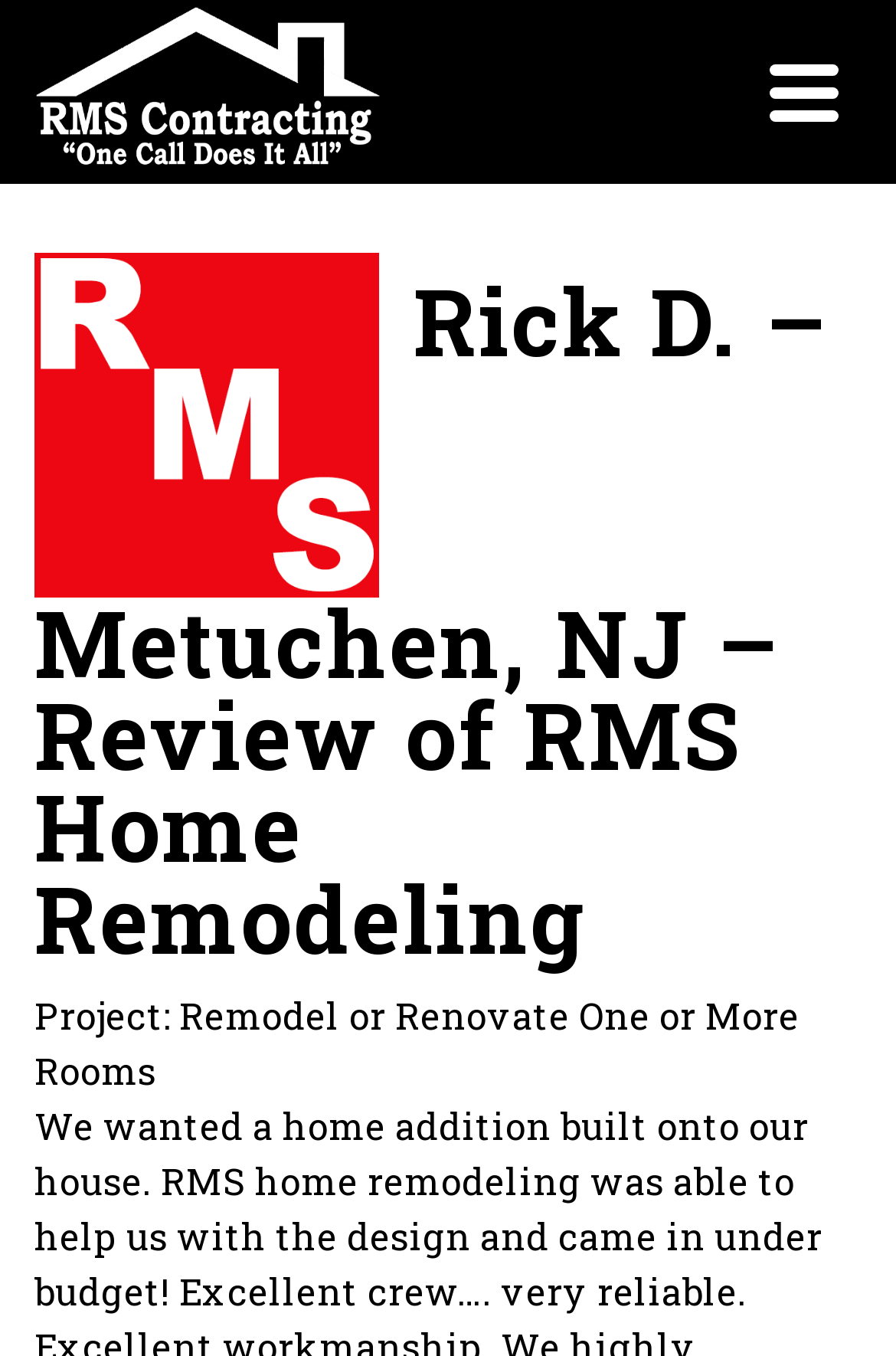Analyze and describe the webpage in a detailed narrative.

This webpage appears to be a review page for RMS Home Remodeling, with a focus on a specific customer's experience. At the top-left of the page, there is a link with a rating of 5 stars, accompanied by an image with the same rating. This link is likely the title of the review. 

To the right of the link, there is a navigation button. Below the navigation button, there is a header section that spans the width of the page. Within this header, there is a heading that displays the customer's name, location, and a brief description of the review. 

Below the heading, there is a static text element that describes the project undertaken by RMS Home Remodeling, which is to remodel or renovate one or more rooms. This text is positioned near the bottom of the header section. 

There is also a favicon image of RMS Home Remodeling located at the top-right of the page, which is part of the navigation button.